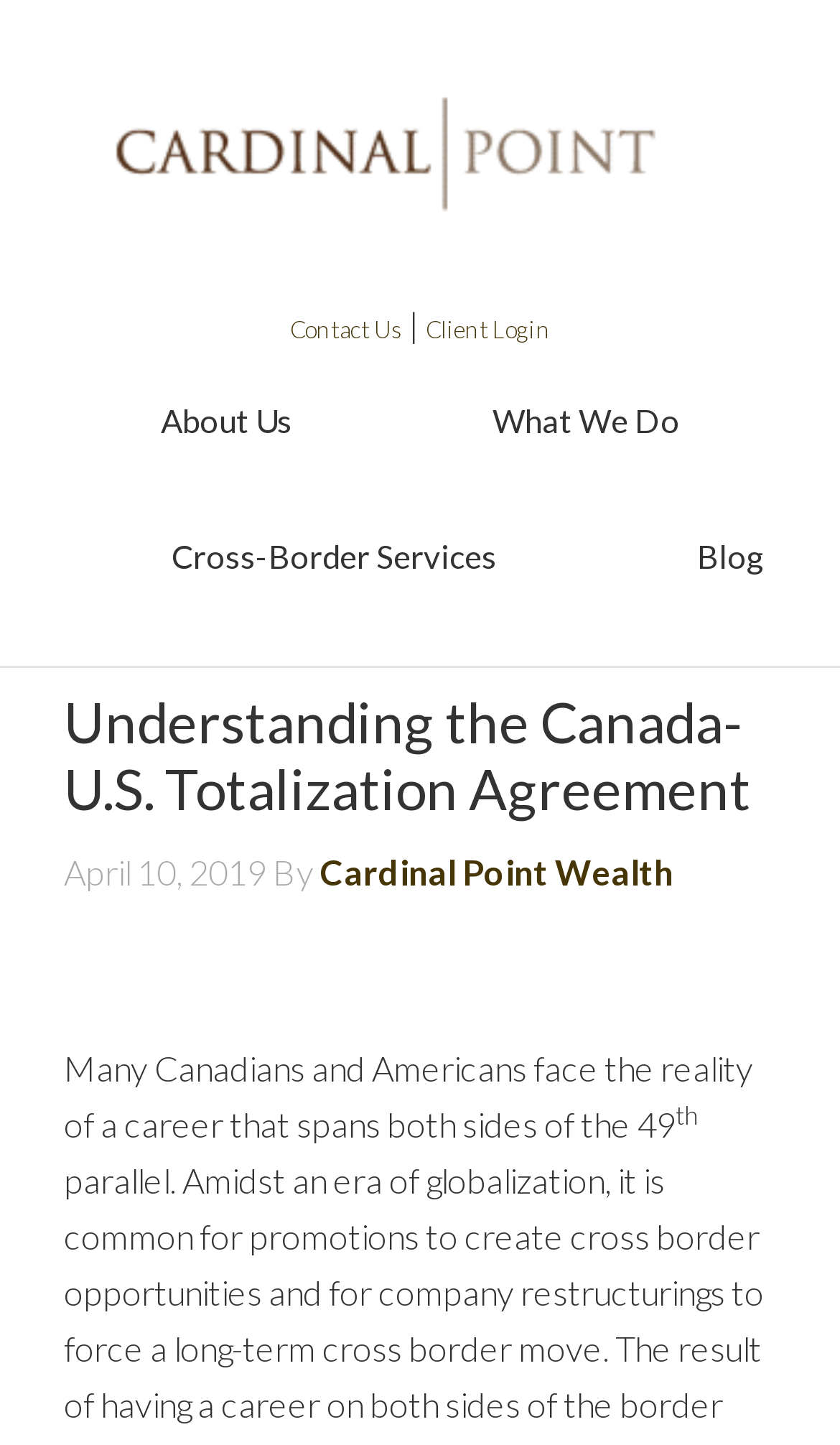What is the theme of the article?
Refer to the image and provide a one-word or short phrase answer.

Cross-border careers